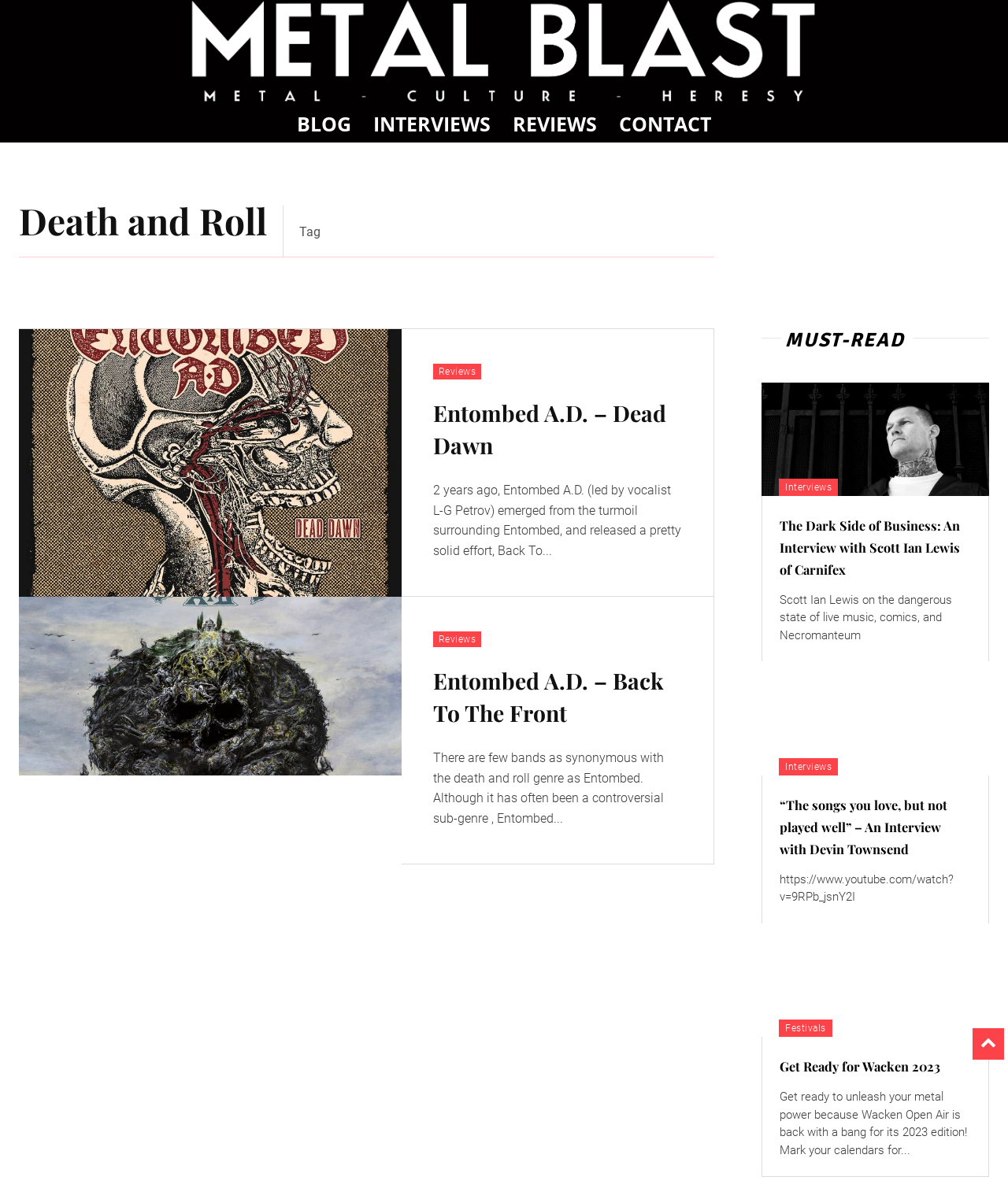Determine the bounding box coordinates for the area that should be clicked to carry out the following instruction: "Read the blog".

[0.284, 0.088, 0.359, 0.12]